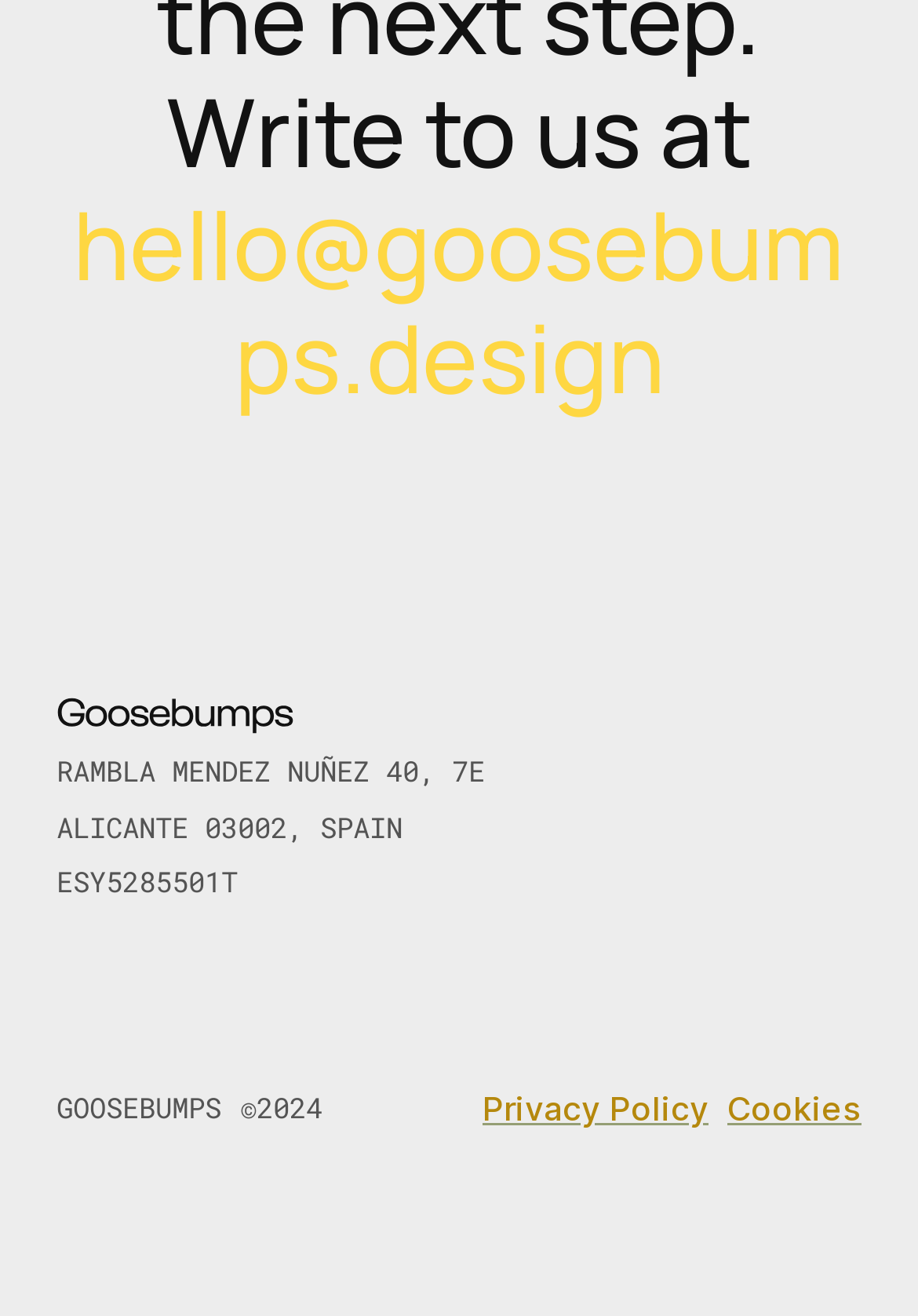Locate the bounding box of the UI element with the following description: "Cookies".

[0.792, 0.826, 0.938, 0.856]